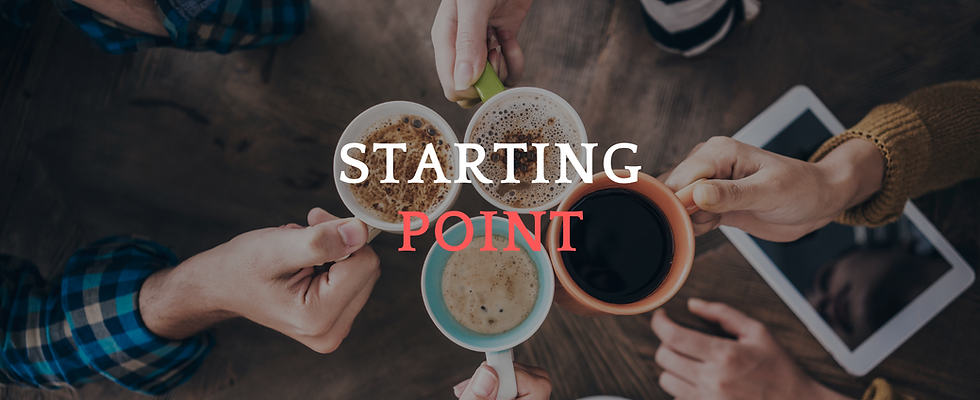Give a concise answer of one word or phrase to the question: 
What is the material of the table in the background?

Rustic wooden